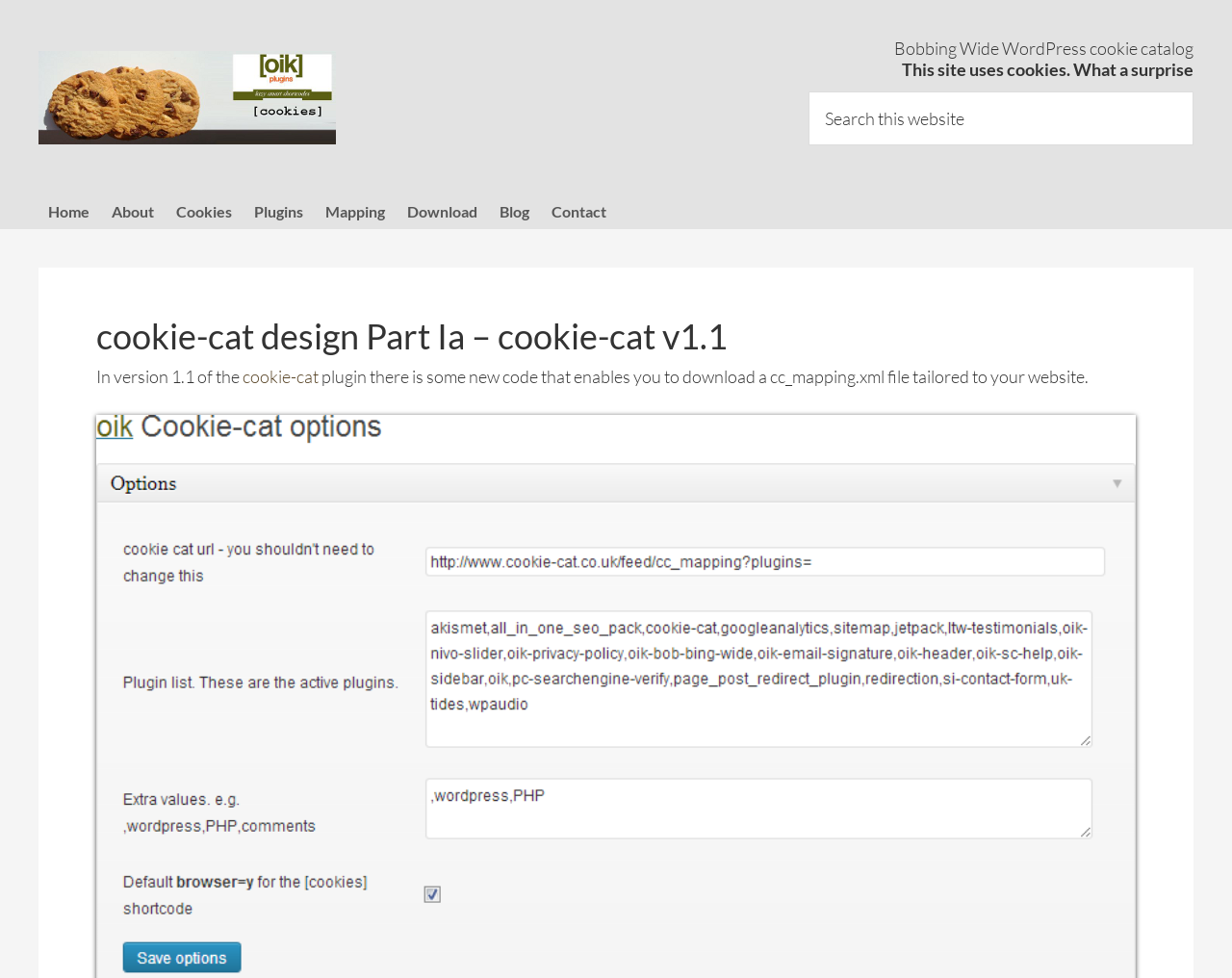Provide a one-word or short-phrase answer to the question:
What is the theme of the website?

Cookies